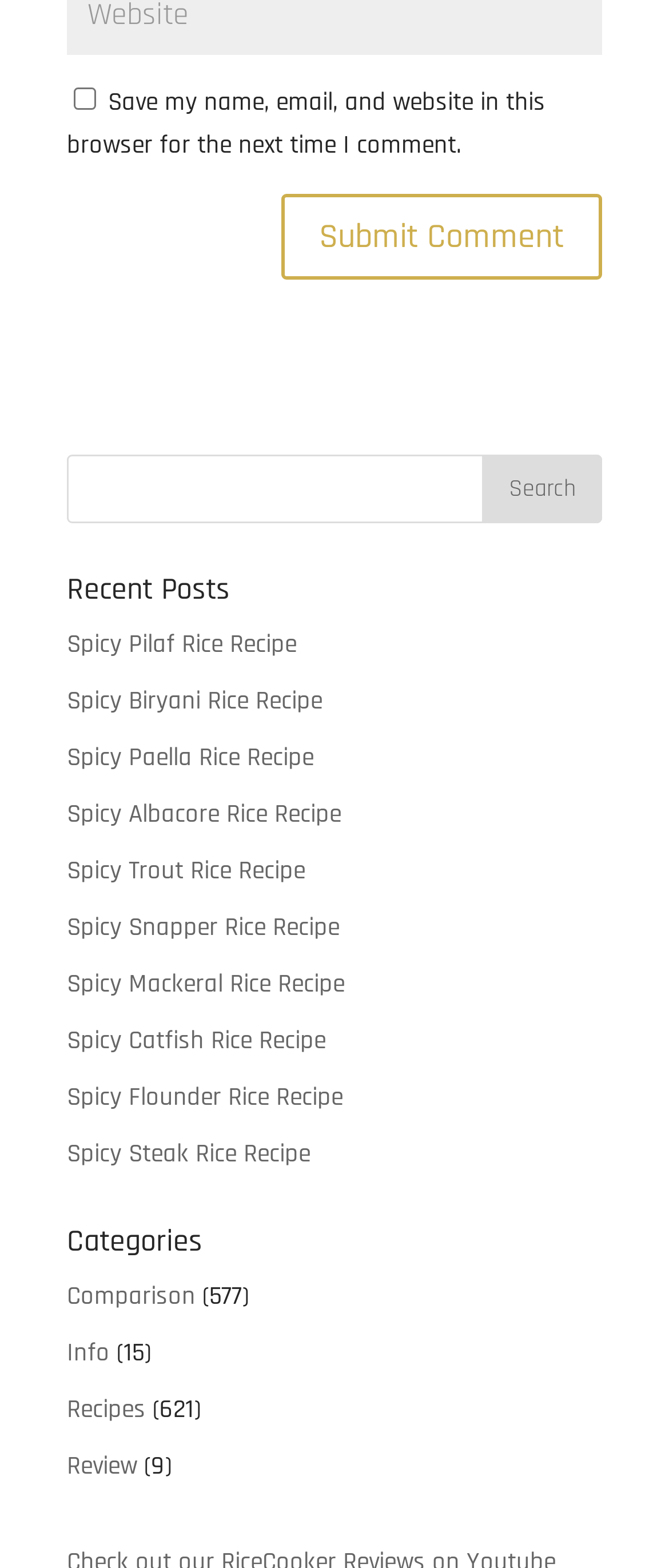Point out the bounding box coordinates of the section to click in order to follow this instruction: "Click on the Recipes link".

[0.1, 0.889, 0.218, 0.909]